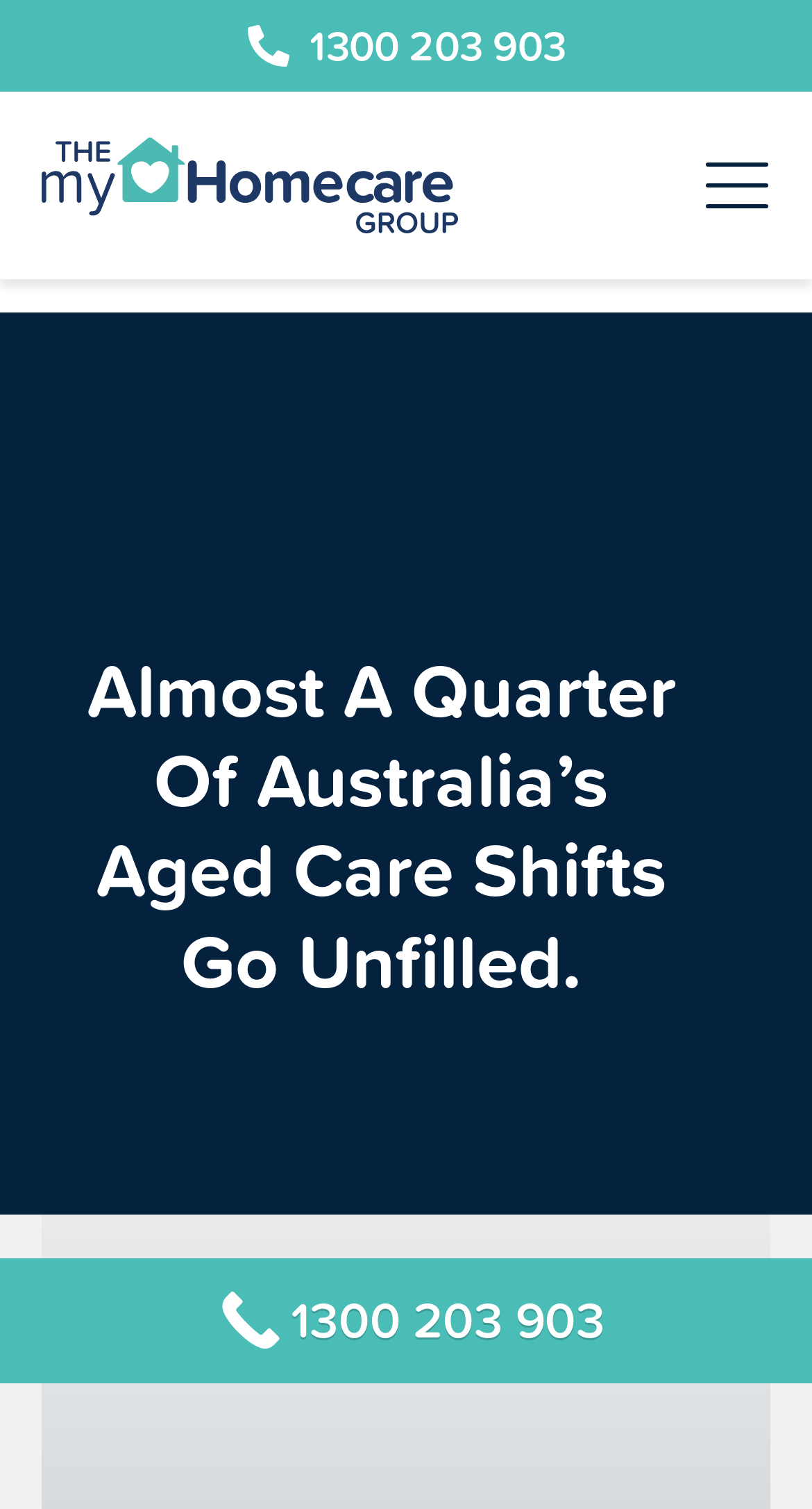Bounding box coordinates are to be given in the format (top-left x, top-left y, bottom-right x, bottom-right y). All values must be floating point numbers between 0 and 1. Provide the bounding box coordinate for the UI element described as: parent_node: HOME aria-label="Open menu"

[0.867, 0.106, 0.949, 0.139]